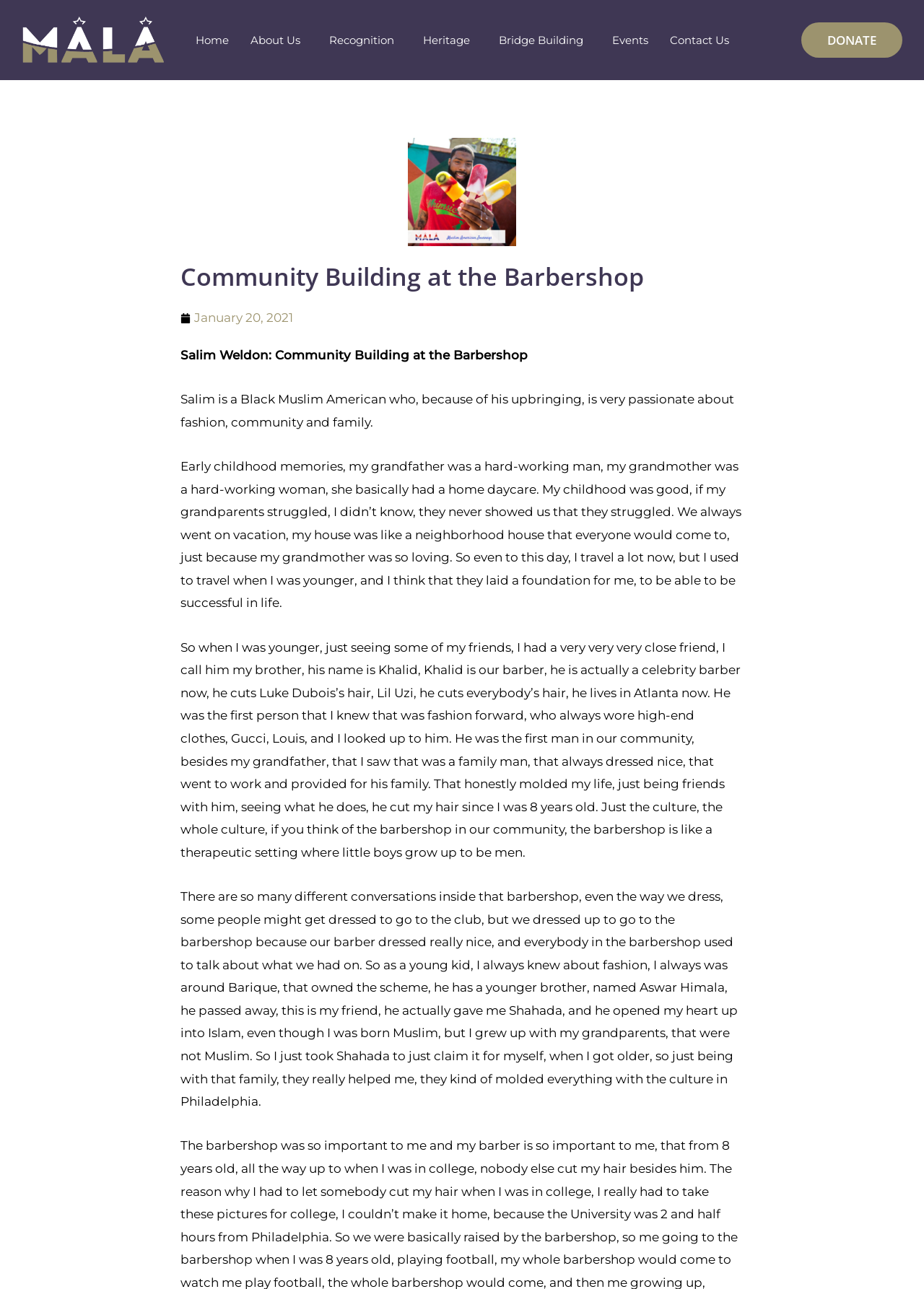What is the date mentioned in the article?
Please ensure your answer to the question is detailed and covers all necessary aspects.

I found the answer by looking at the link element with ID 407, which has the text 'January 20, 2021'. This suggests that this is the date being referred to in the article.